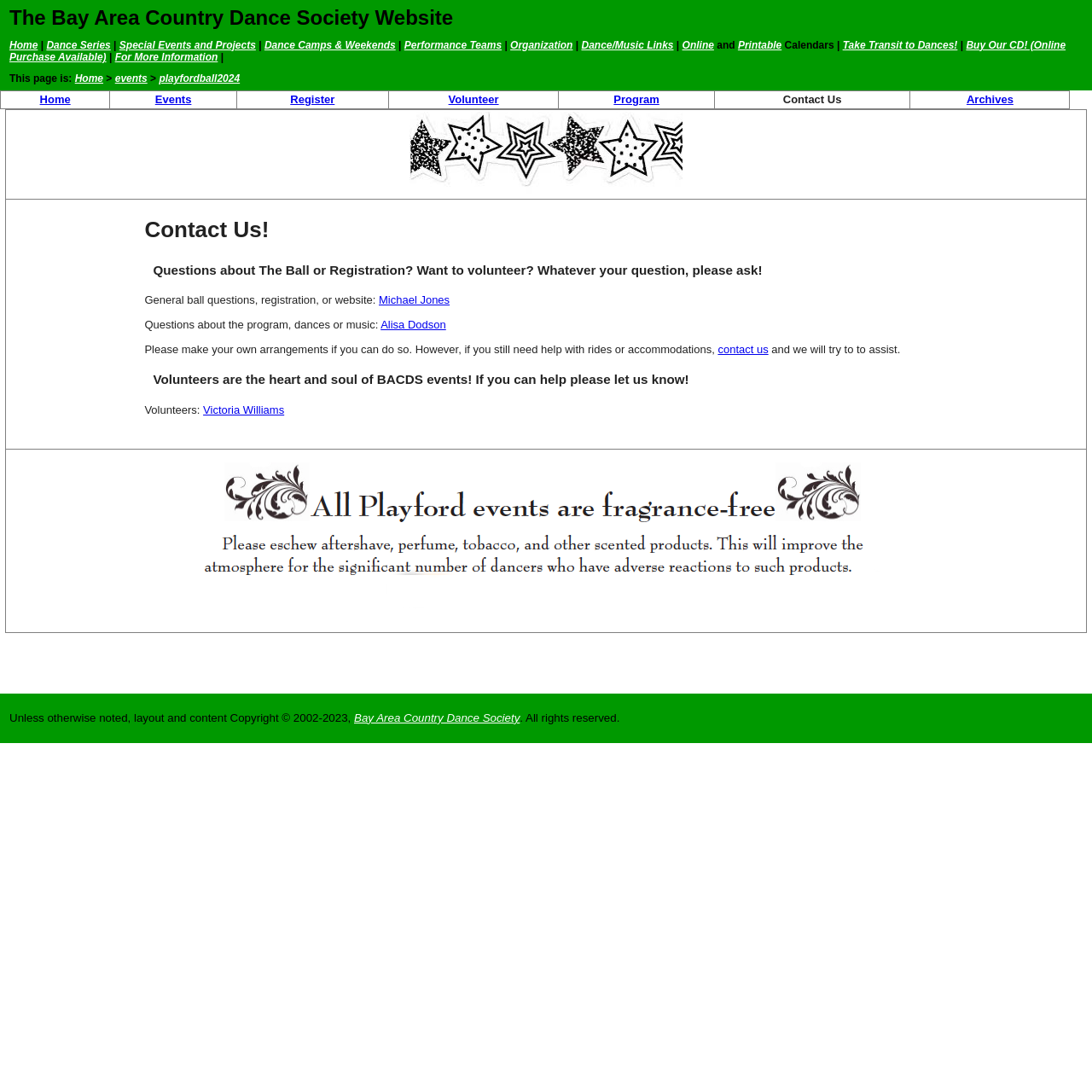Find and specify the bounding box coordinates that correspond to the clickable region for the instruction: "View Playford Ball 2024 program".

[0.562, 0.085, 0.604, 0.097]